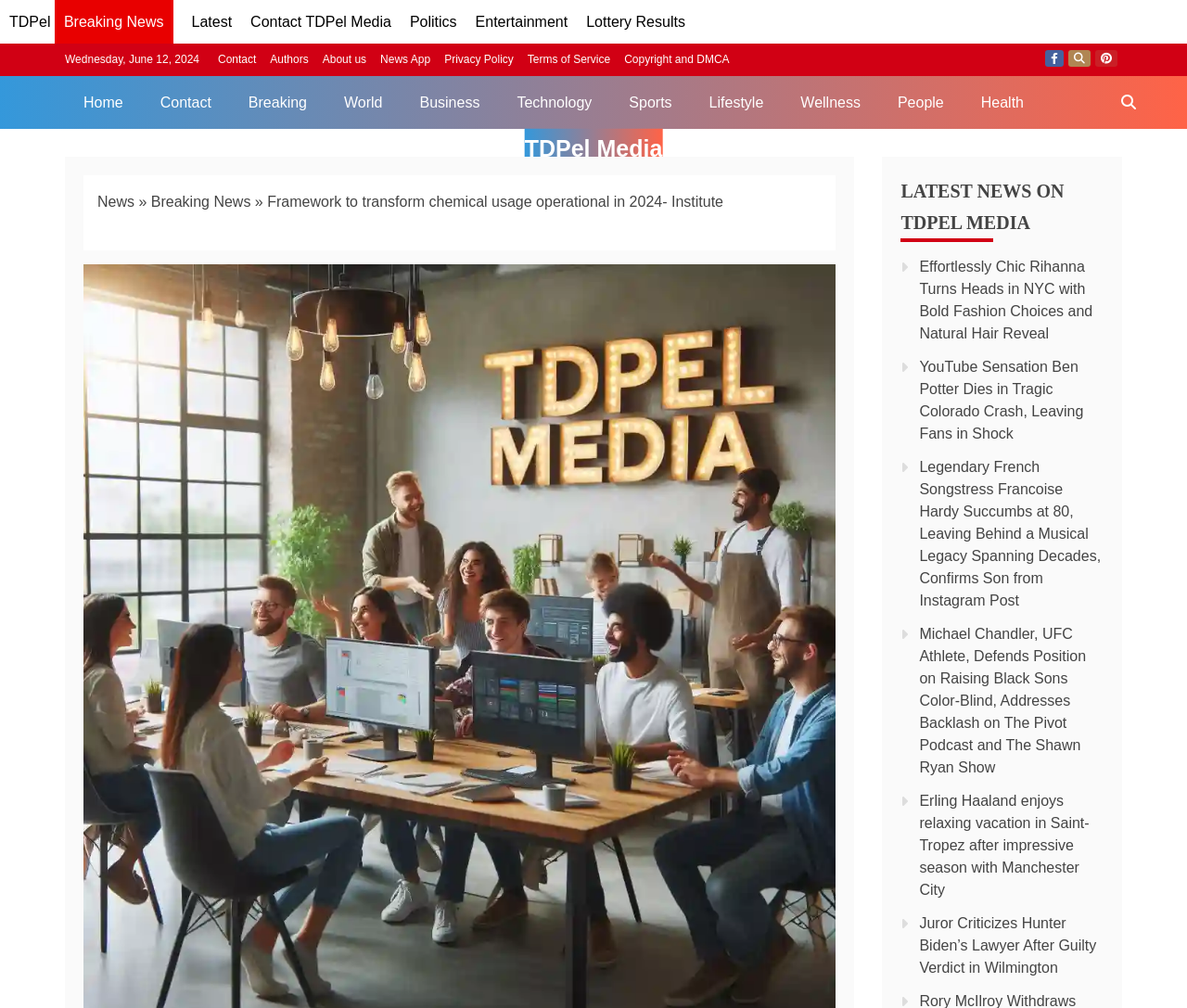Locate the bounding box coordinates of the element that should be clicked to execute the following instruction: "Check the 'Lottery Results'".

[0.494, 0.014, 0.577, 0.029]